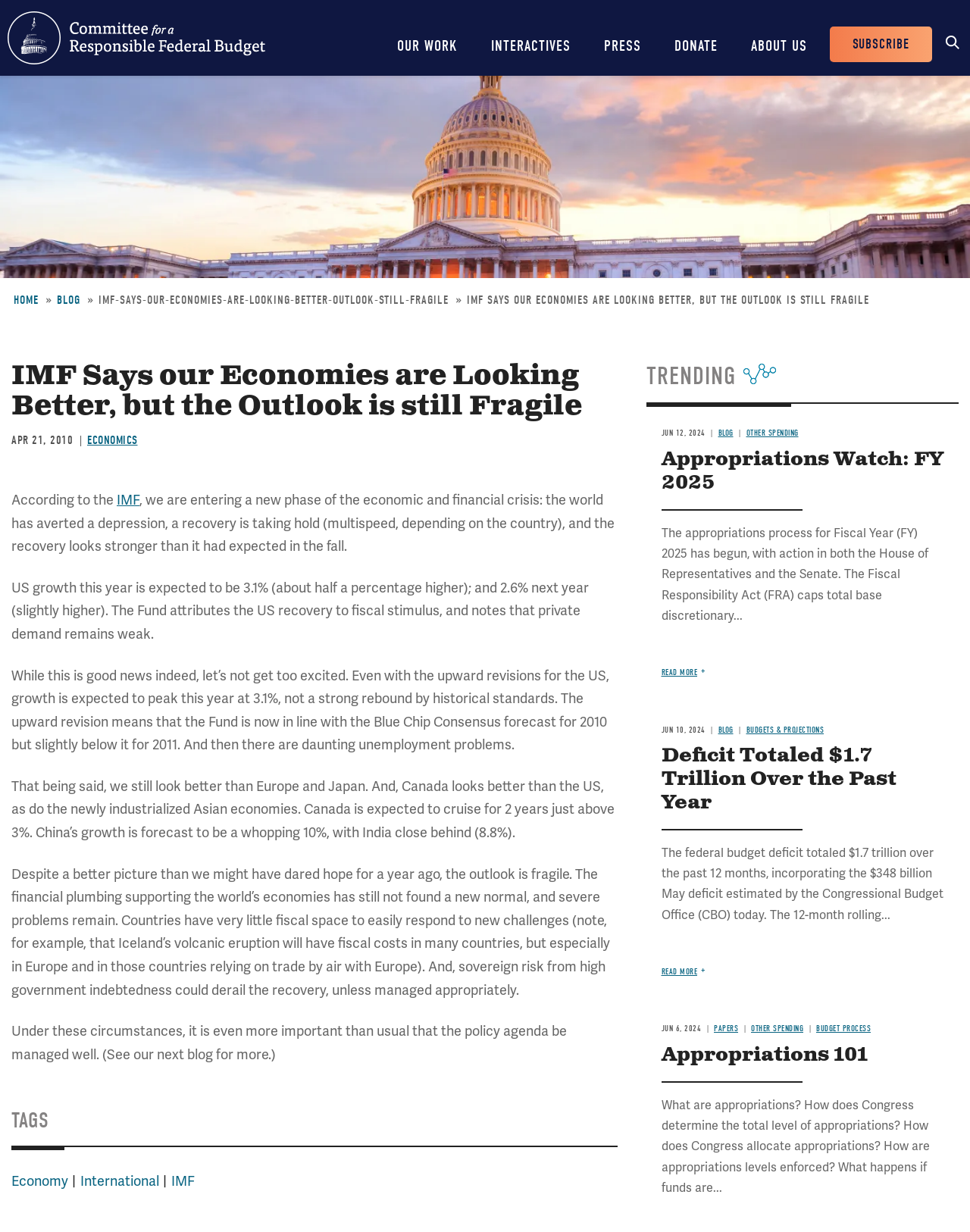Please identify the coordinates of the bounding box that should be clicked to fulfill this instruction: "Search for something".

[0.969, 0.02, 1.0, 0.044]